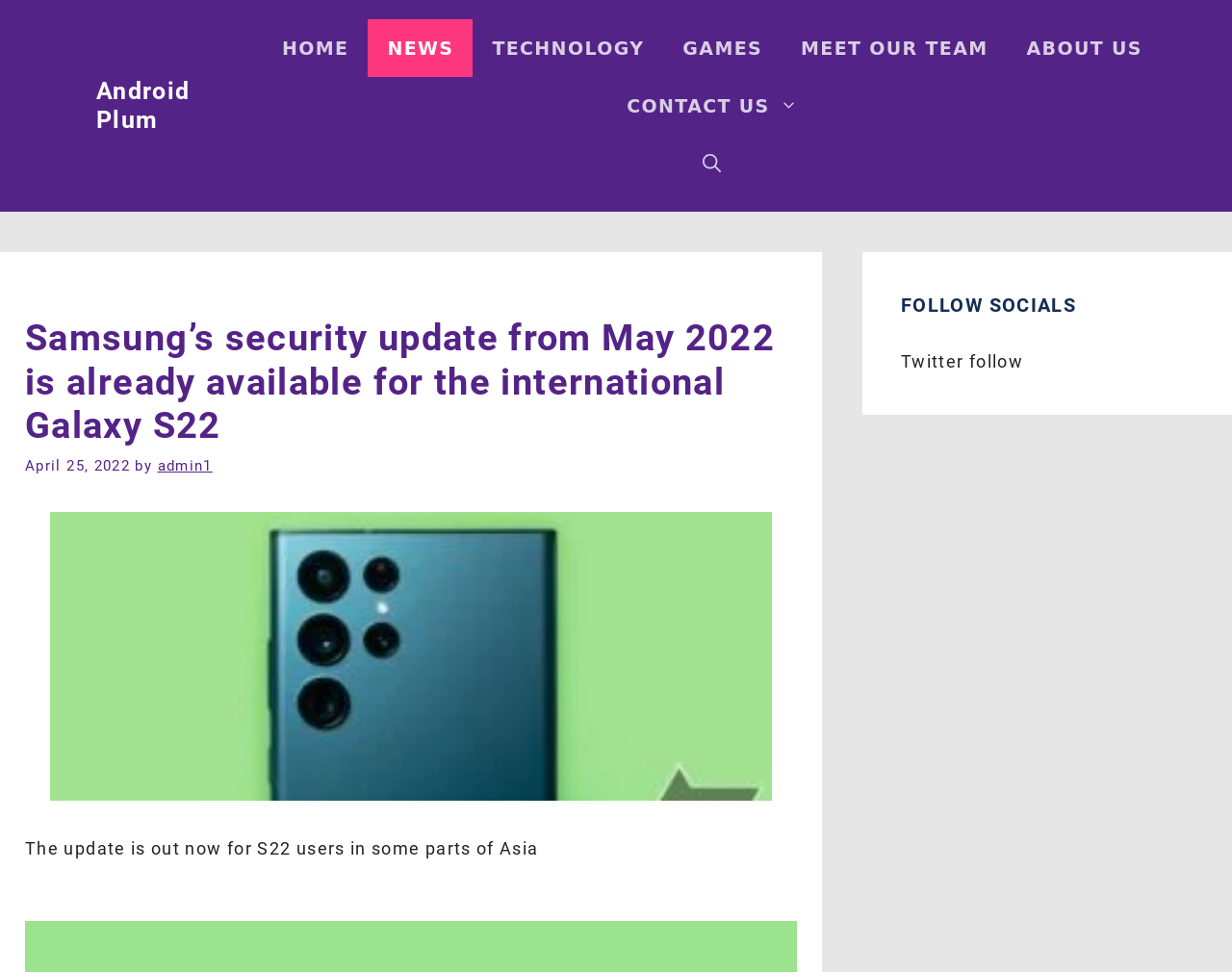Please give the bounding box coordinates of the area that should be clicked to fulfill the following instruction: "Click on 'HERE' to get started". The coordinates should be in the format of four float numbers from 0 to 1, i.e., [left, top, right, bottom].

None